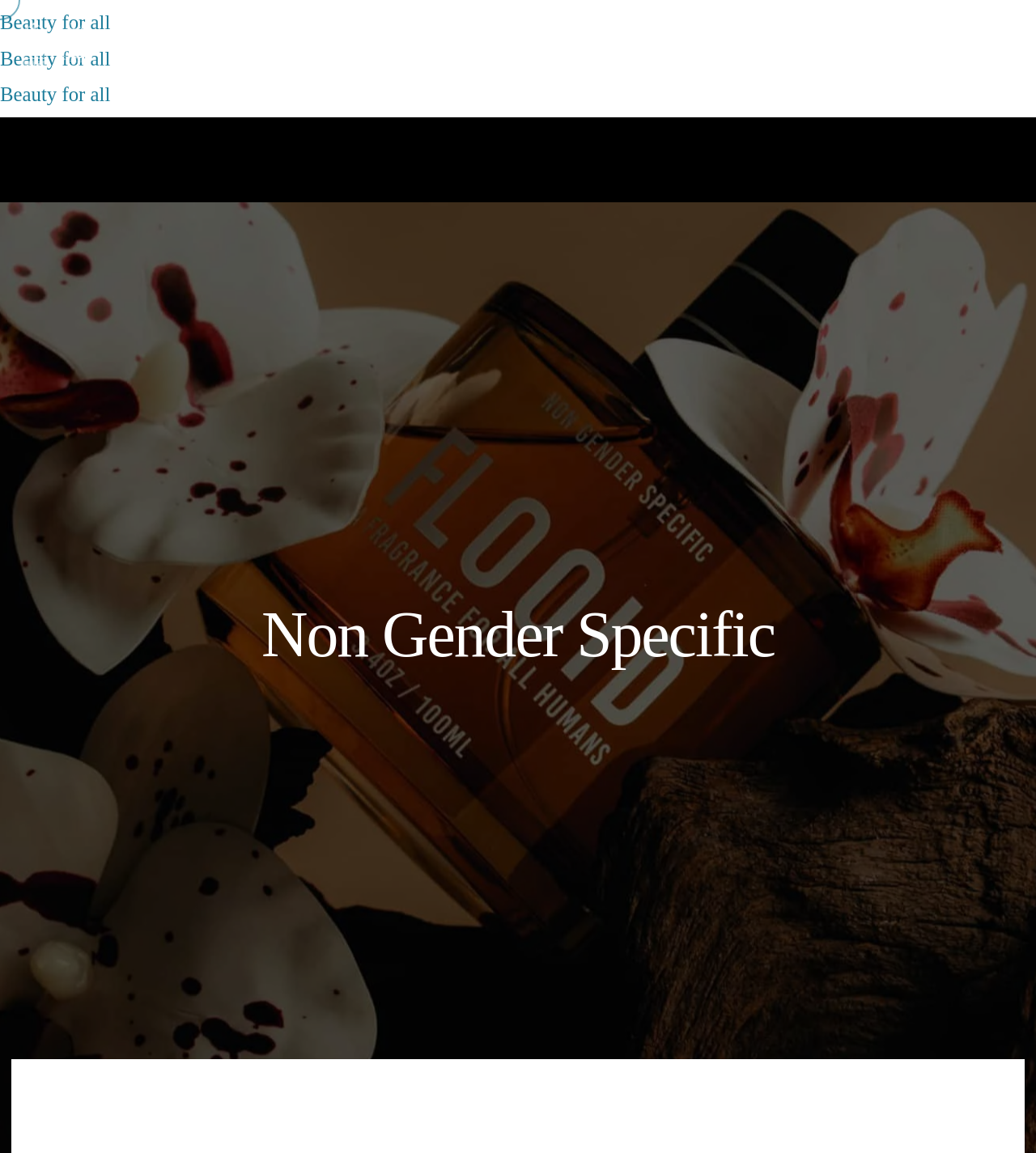Please answer the following question using a single word or phrase: How many links are present in the top section?

One